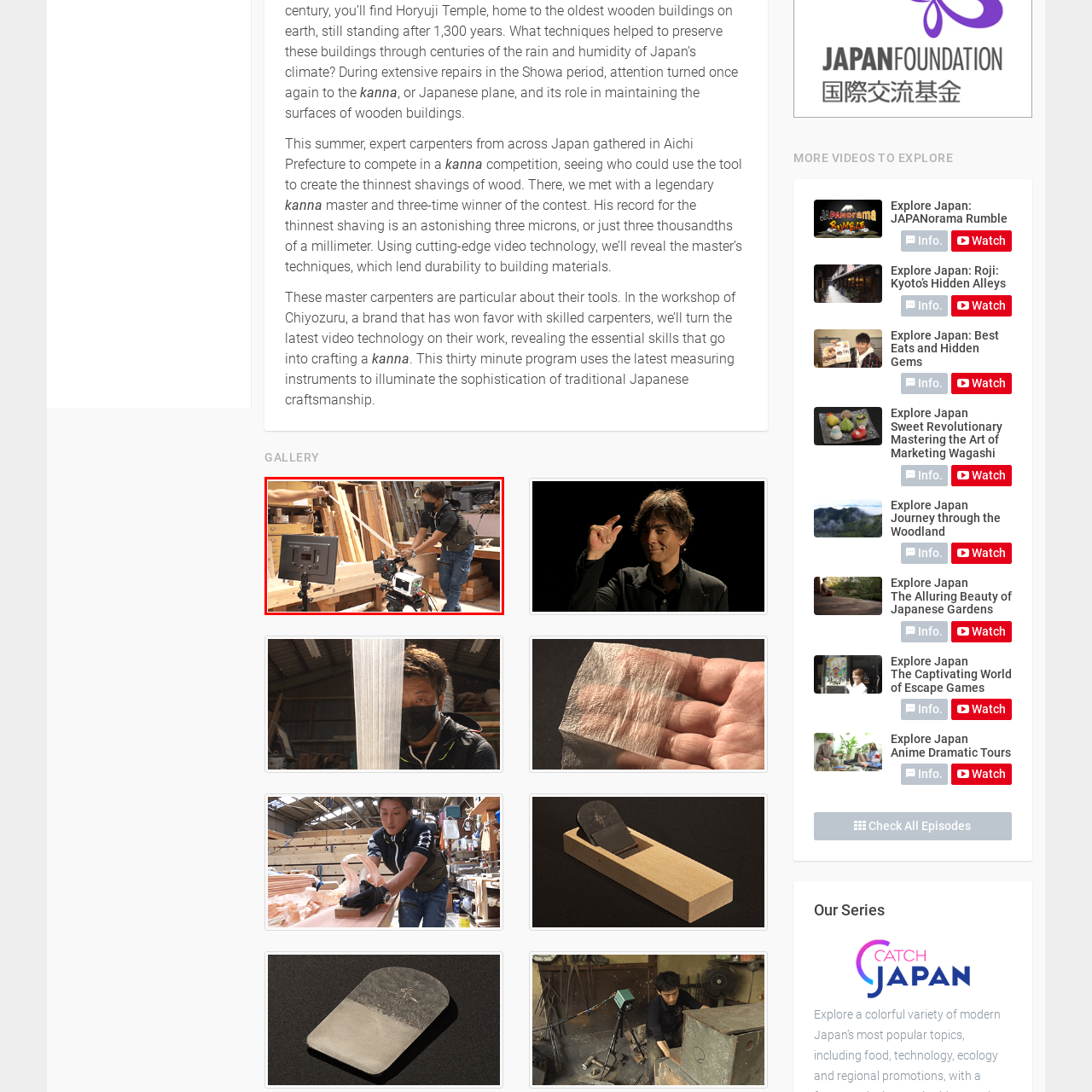What is the blend of in the woodworking practice?
Carefully analyze the image within the red bounding box and give a comprehensive response to the question using details from the image.

The caption highlights the intersection of modern technology, represented by the precision camera setup, and age-old techniques, represented by the traditional Japanese woodworking practices, showcasing the blend of traditional artistry and contemporary innovations in the craft.